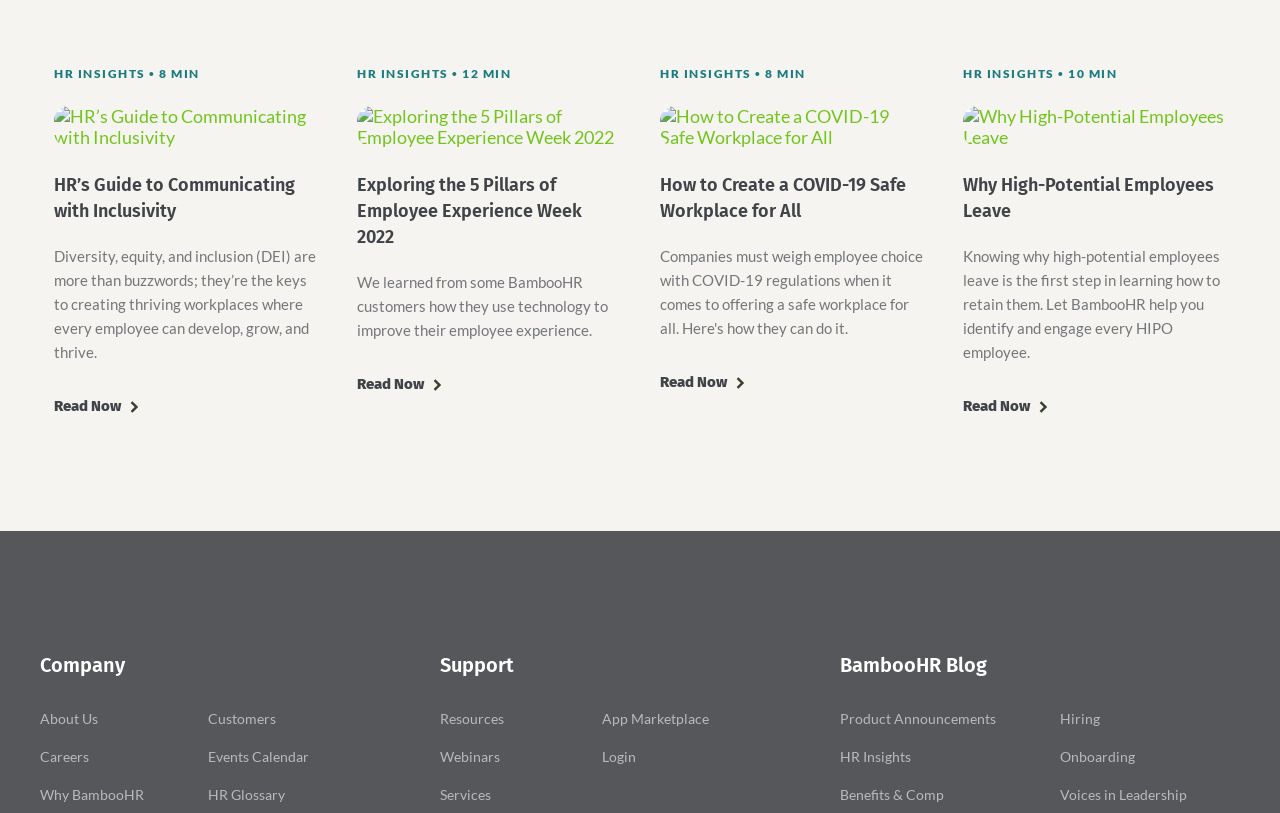Can you give a comprehensive explanation to the question given the content of the image?
How many main sections are there in the webpage?

There are three main sections in the webpage: 'BambooHR Blog', 'Company', and 'Support', as indicated by the StaticText elements at the top of the webpage.